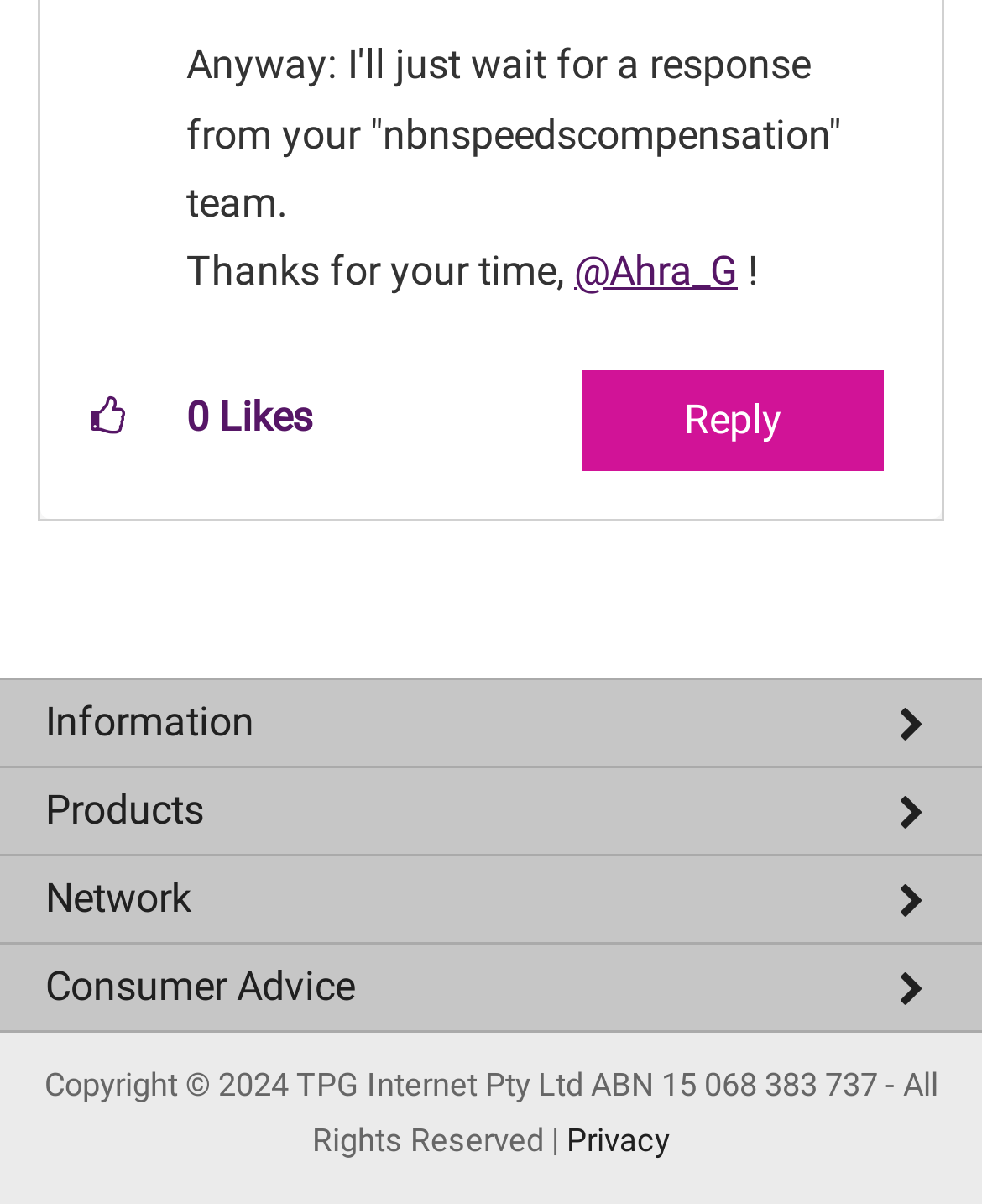Find the bounding box of the UI element described as follows: "Critical Information Summaries".

[0.0, 0.923, 1.0, 0.99]